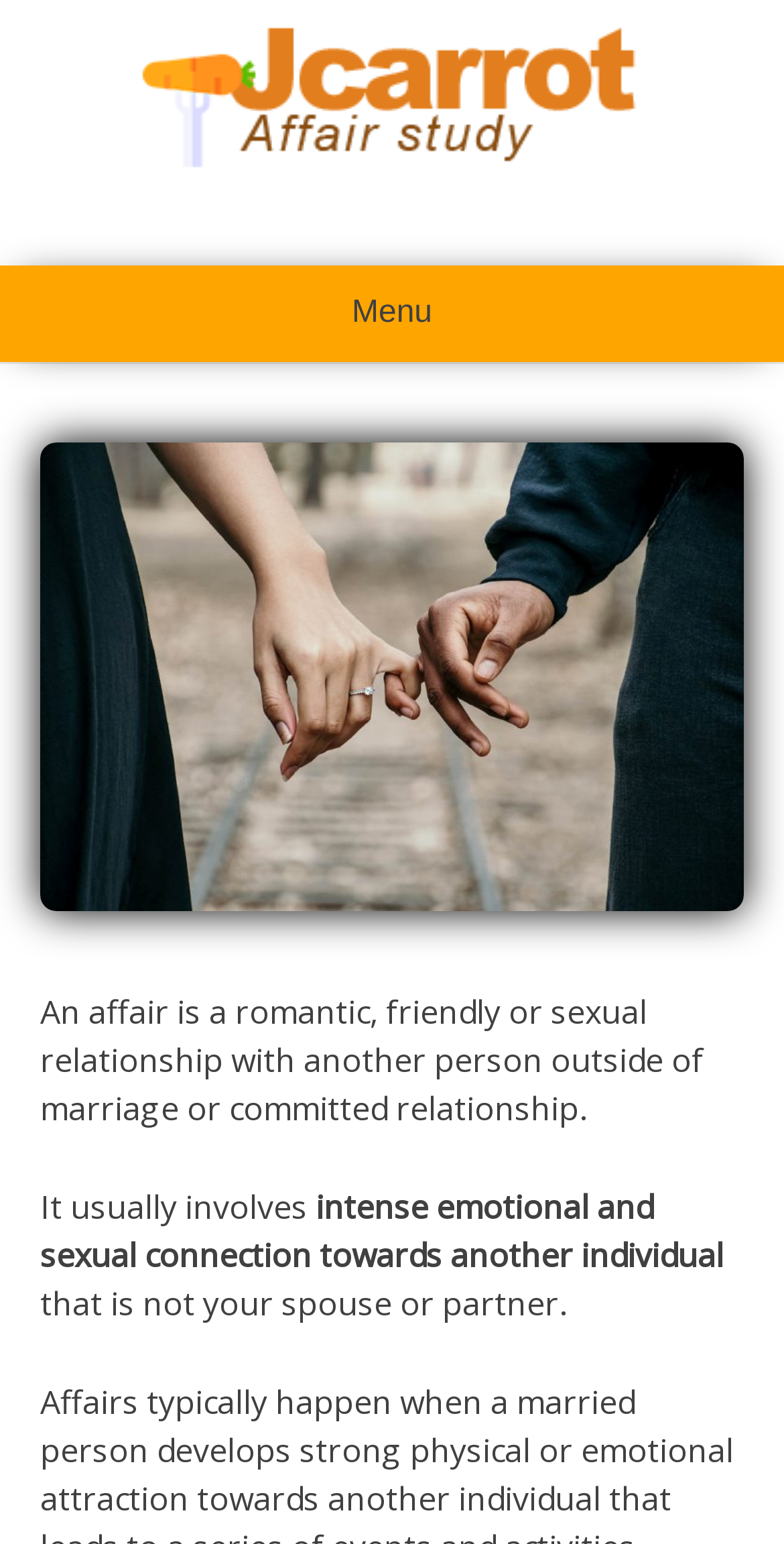What is the purpose of the Jcarrot link?
Please answer the question as detailed as possible.

The Jcarrot link is present at the top of the webpage, but its purpose is not explicitly stated. It may be a logo or a link to another webpage, but without further context, it is unclear what it is used for.